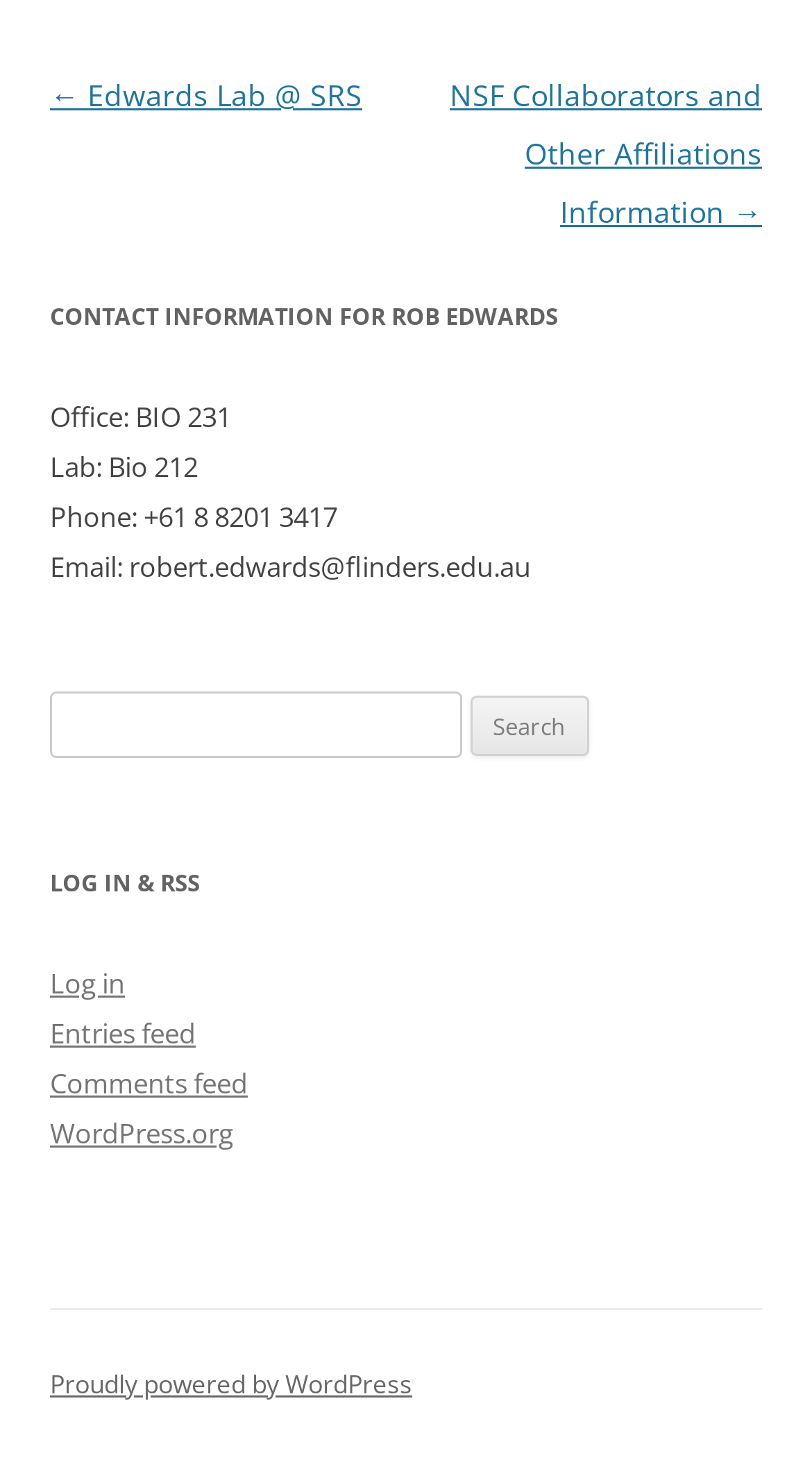Identify the bounding box for the element characterized by the following description: "← Edwards Lab @ SRS".

[0.062, 0.051, 0.446, 0.078]